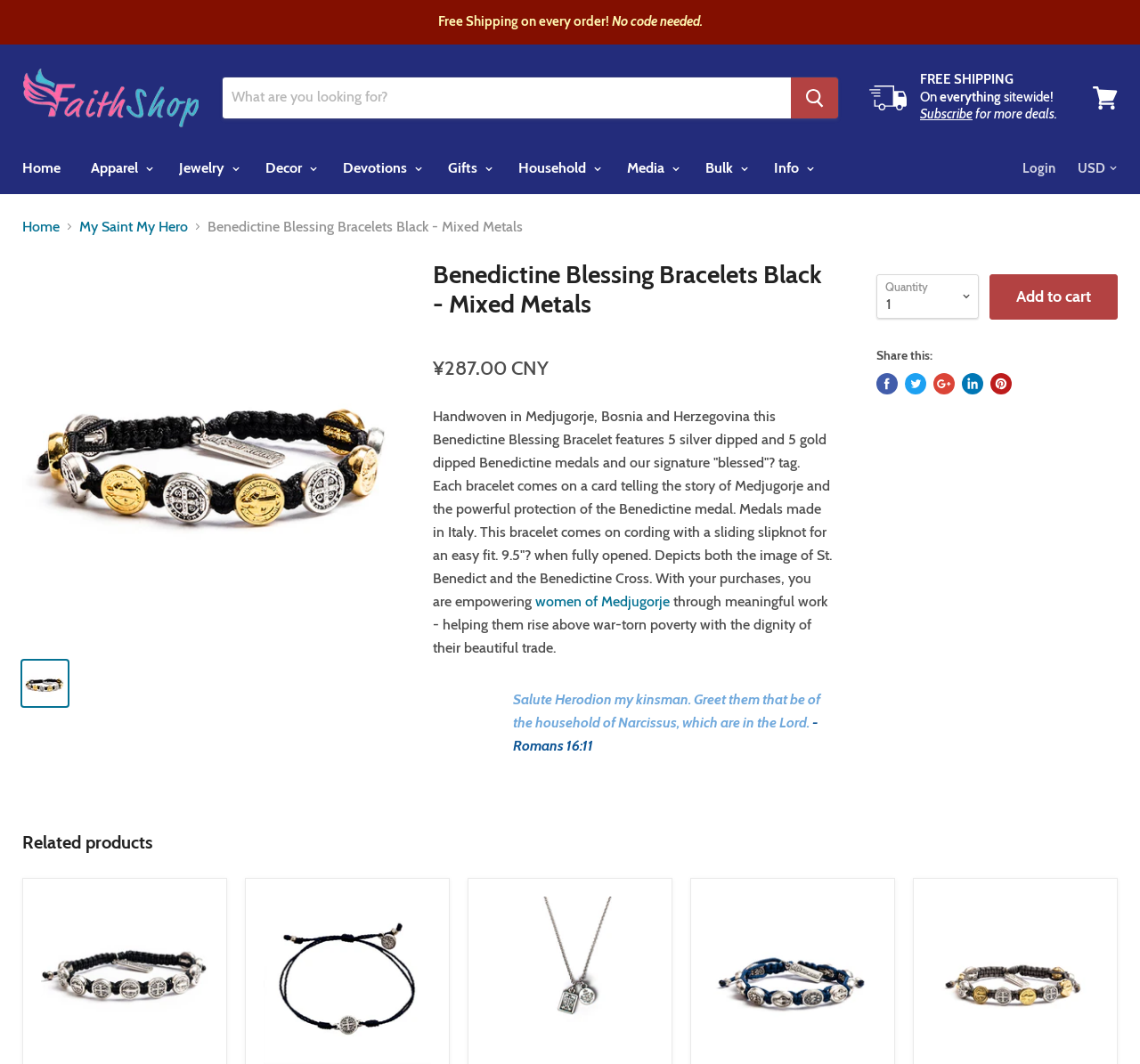What is the free shipping policy?
Look at the screenshot and respond with one word or a short phrase.

Free shipping on every order